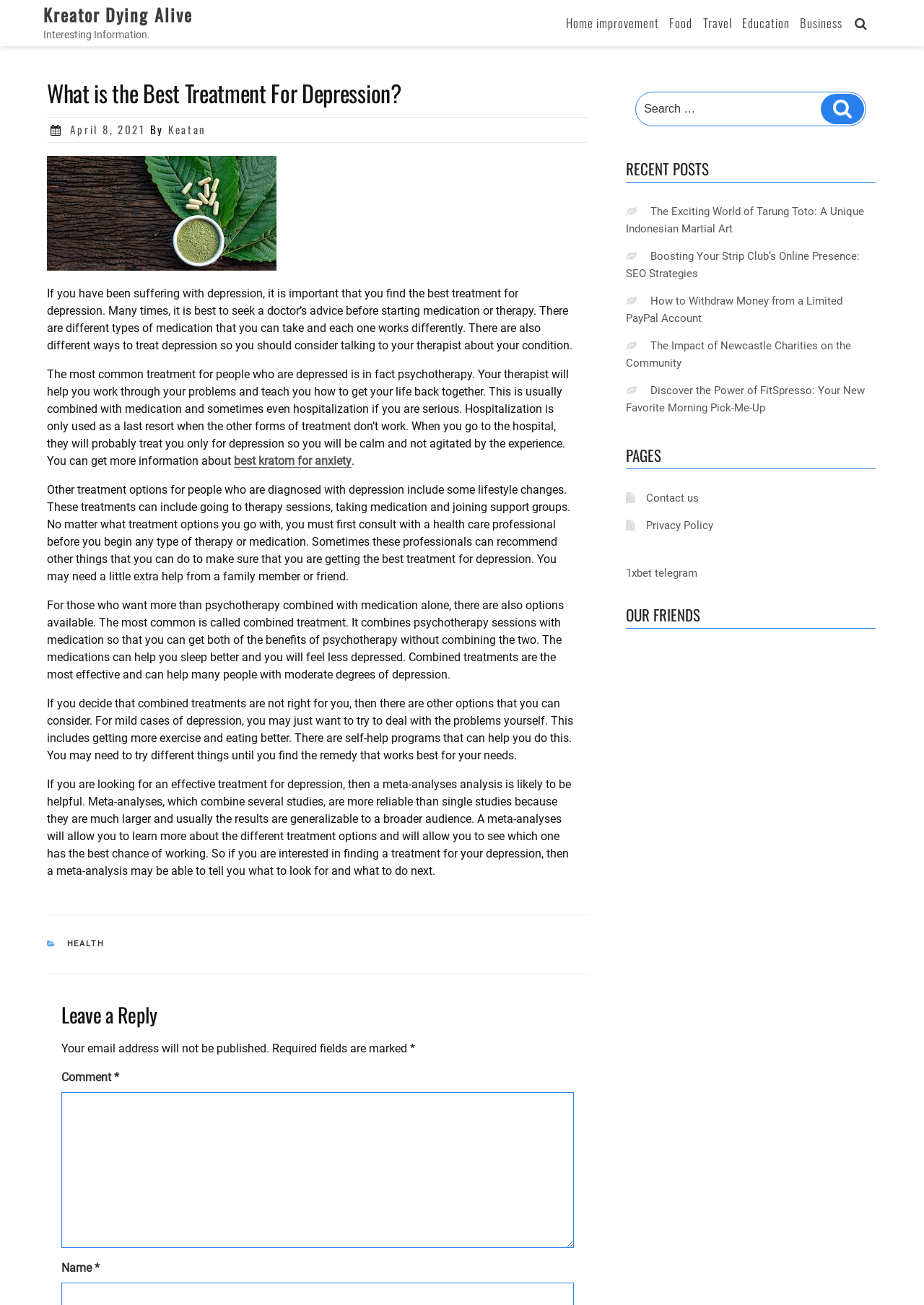Describe all the significant parts and information present on the webpage.

This webpage is about discussing the best treatment for depression. At the top, there is a link to "Kreator Dying Alive" and a static text "Interesting Information." Below that, there is a top menu navigation bar with links to "Home improvement", "Food", "Travel", "Education", "Business", and a search icon.

The main content of the webpage is an article about depression treatment. The article title "What is the Best Treatment For Depression?" is displayed prominently at the top, followed by the date "April 8, 2021" and the author "Keatan". The article discusses the importance of finding the best treatment for depression, including seeking a doctor's advice, psychotherapy, medication, and lifestyle changes. There are also links to related topics, such as "best kratom for anxiety".

On the right side of the webpage, there is a blog sidebar with a search bar, recent posts, and pages. The recent posts section lists five articles with titles such as "The Exciting World of Tarung Toto" and "Boosting Your Strip Club's Online Presence". The pages section lists links to "Contact us", "Privacy Policy", and "1xbet telegram".

At the bottom of the webpage, there is a footer section with a "Leave a Reply" heading, followed by a comment form with fields for name, email, and comment. There is also a "CATEGORIES" section with a link to "HEALTH".